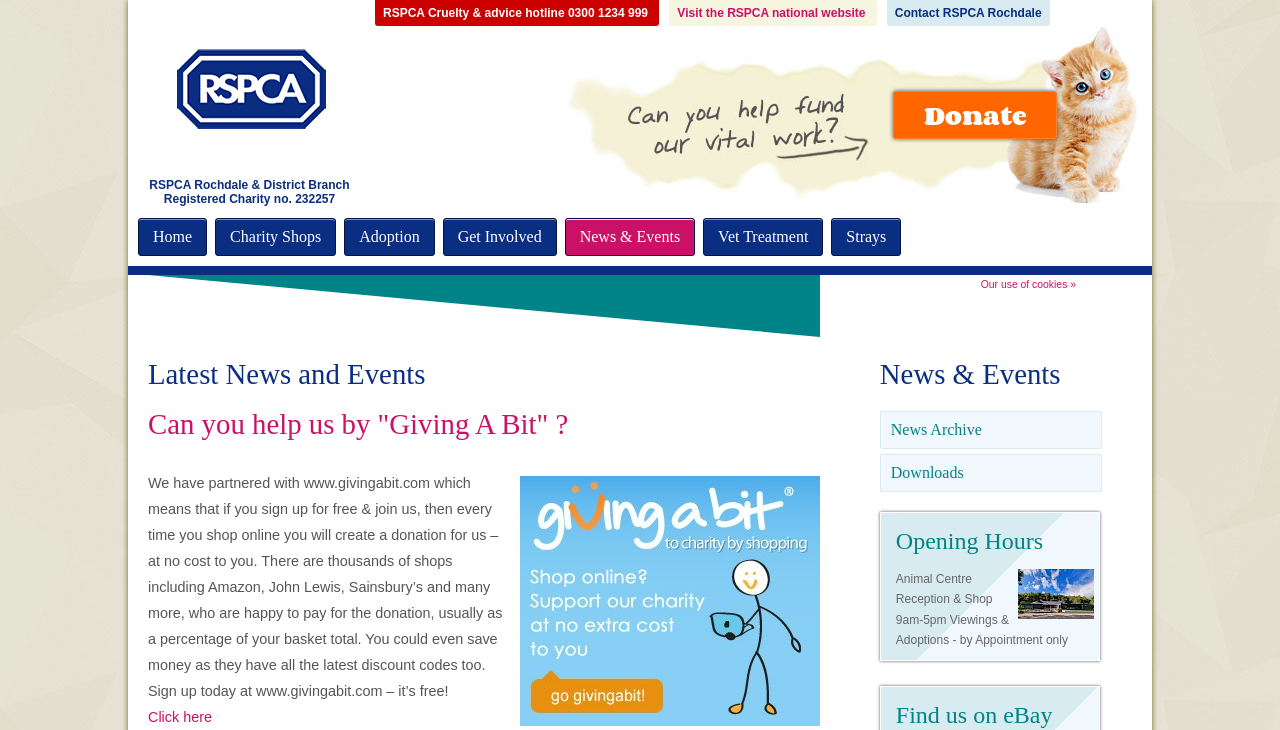Using the provided description News & Events, find the bounding box coordinates for the UI element. Provide the coordinates in (top-left x, top-left y, bottom-right x, bottom-right y) format, ensuring all values are between 0 and 1.

[0.441, 0.299, 0.543, 0.351]